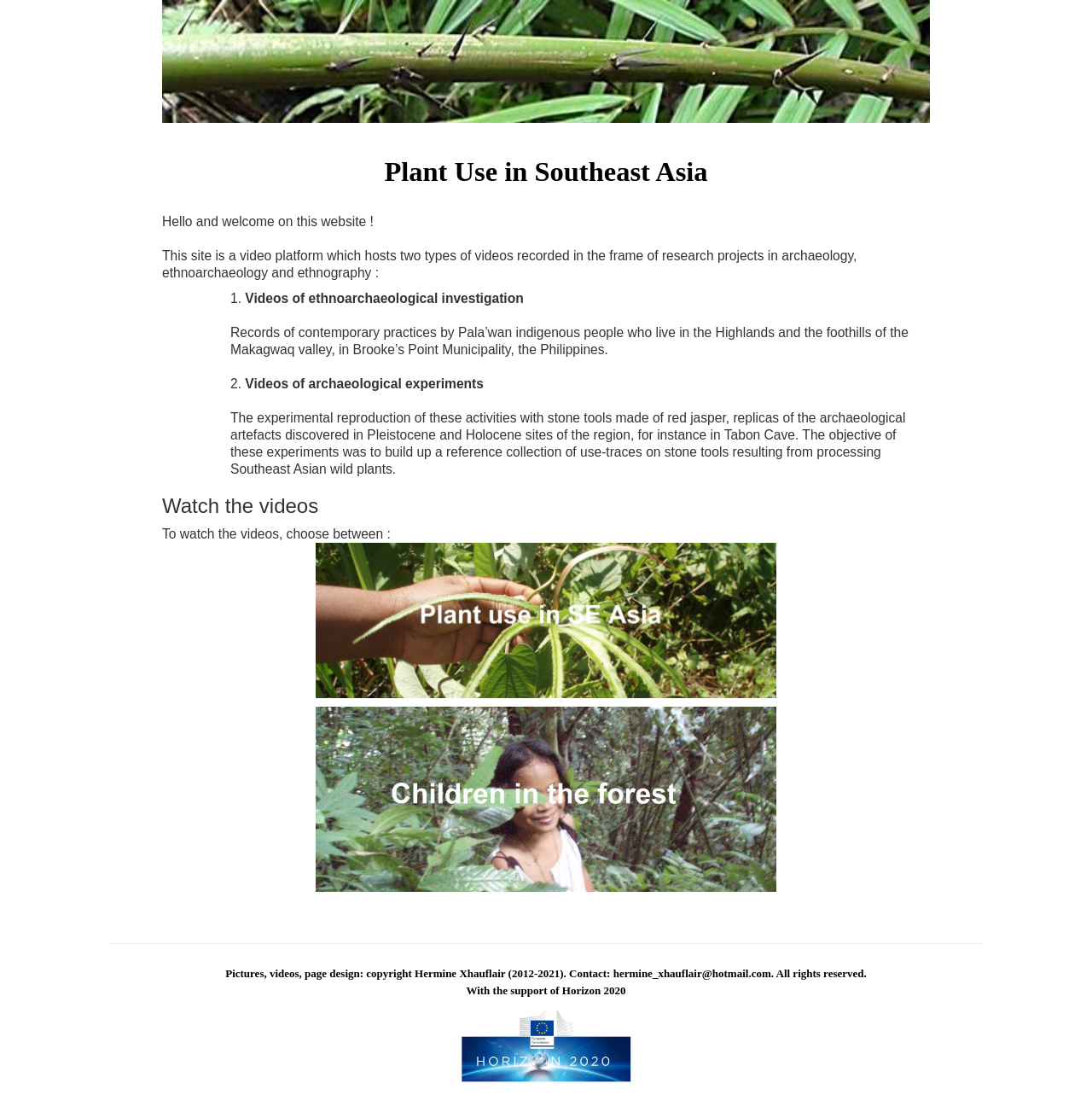What is the objective of the archaeological experiments?
Please provide a detailed answer to the question.

The webpage states that the objective of the archaeological experiments is to build up a reference collection of use-traces on stone tools resulting from processing Southeast Asian wild plants.